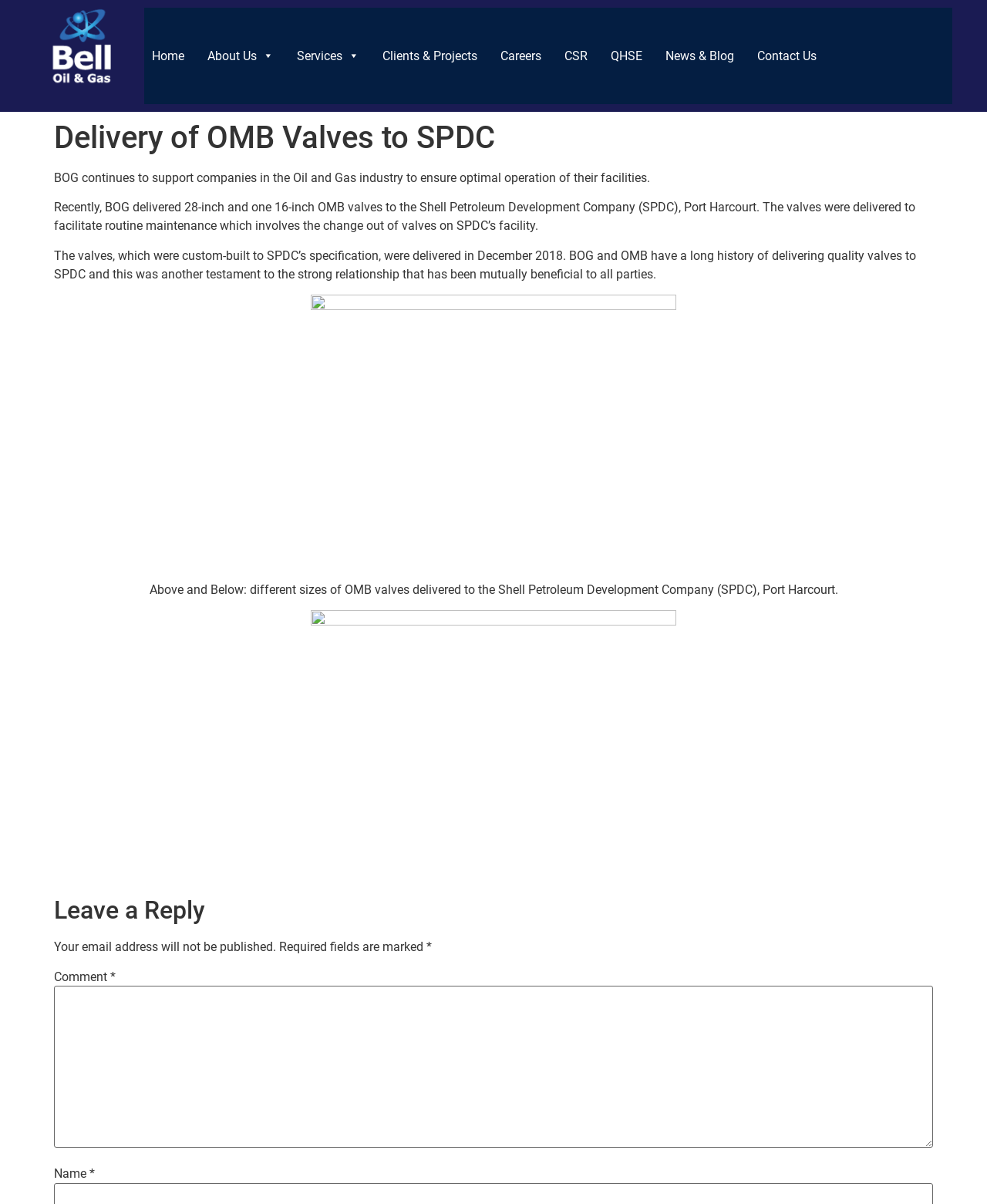Identify the bounding box coordinates for the UI element described as: "News & Blog".

[0.667, 0.006, 0.752, 0.086]